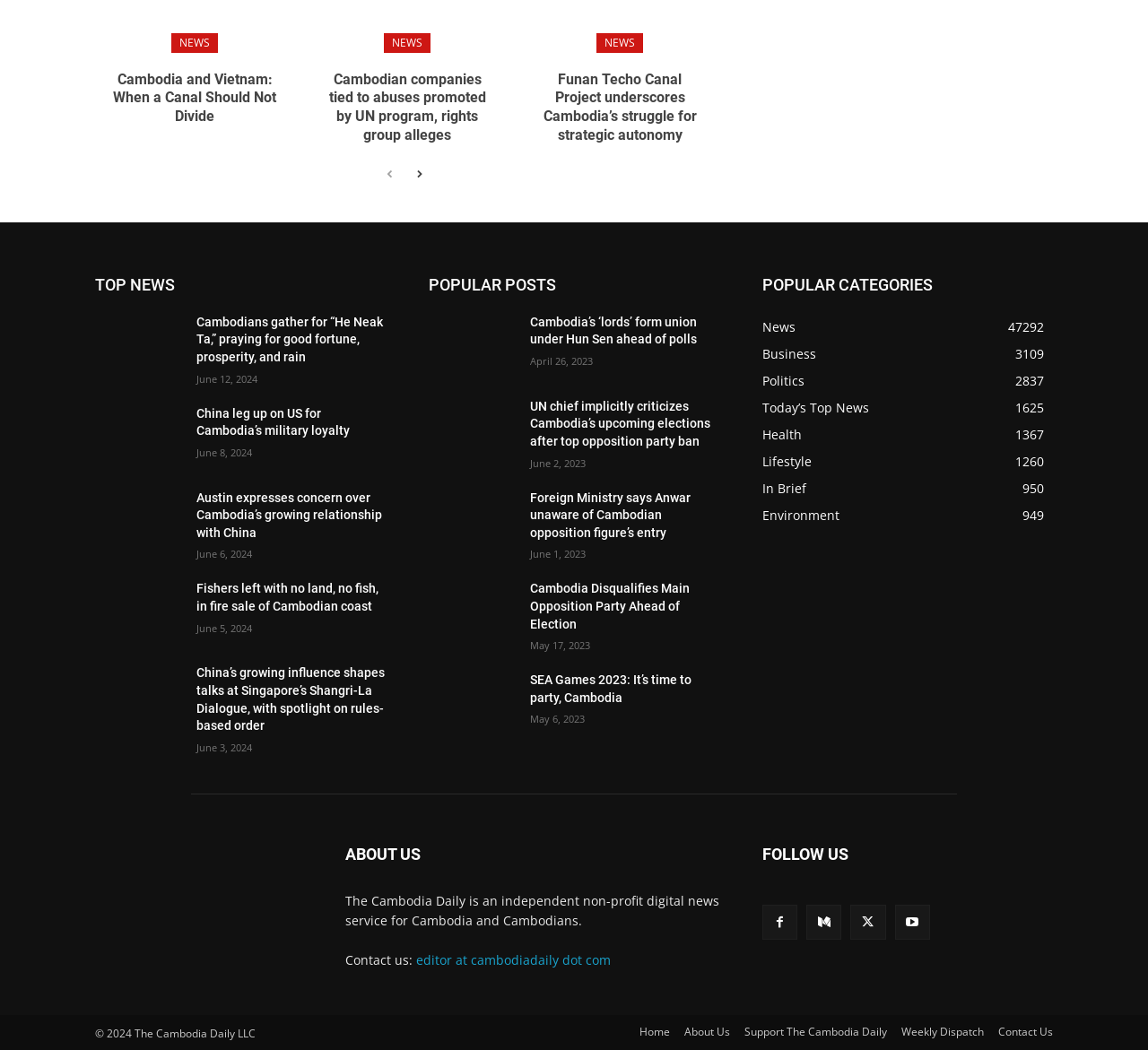Predict the bounding box coordinates of the area that should be clicked to accomplish the following instruction: "follow on social media". The bounding box coordinates should consist of four float numbers between 0 and 1, i.e., [left, top, right, bottom].

[0.664, 0.806, 0.739, 0.821]